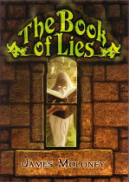Create a detailed narrative for the image.

The image showcases the book cover of "The Book of Lies" by James Moloney. The cover is visually striking, featuring a mysterious figure dressed in white standing in front of an arched window, absorbed in reading an ancient tome. The background showcases a stone wall, enhancing the mystical atmosphere. The title "The Book of Lies" is prominently displayed at the top in bold green letters, intertwined with decorative elements that evoke a sense of fantasy and adventure. Below the title, the author's name, James Moloney, is elegantly presented in a contrasting golden color, drawing attention to the creator of this imaginative tale. This cover art encapsulates the essence of a fantastical journey, inviting readers to explore the enchanting world within the book.